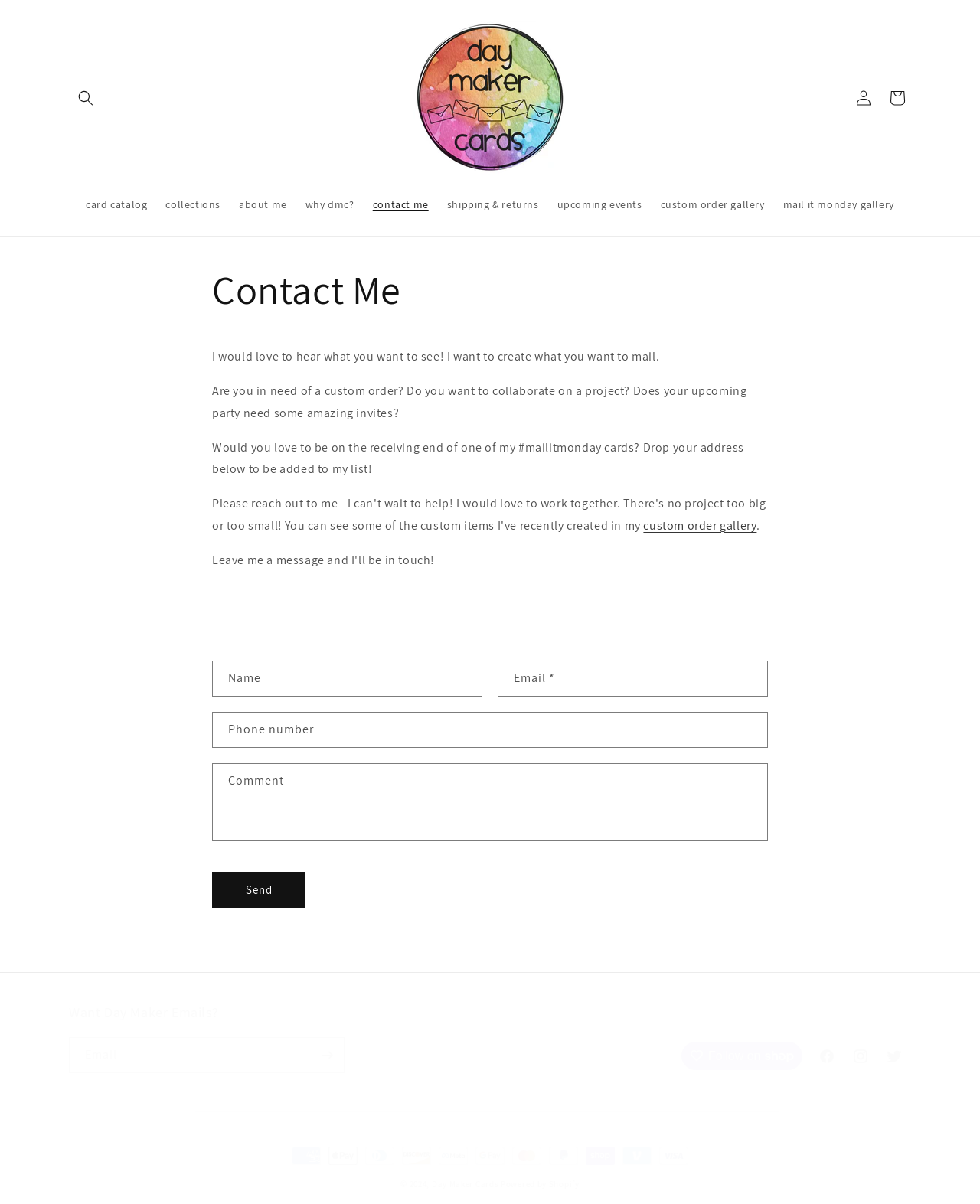What is the purpose of the contact form?
Please answer the question with a detailed response using the information from the screenshot.

The contact form is located in the main section of the webpage, which allows users to input their name, email, phone number, and comment. The 'Send' button is provided to submit the form, indicating that the purpose of the contact form is to send a message to the website owner.